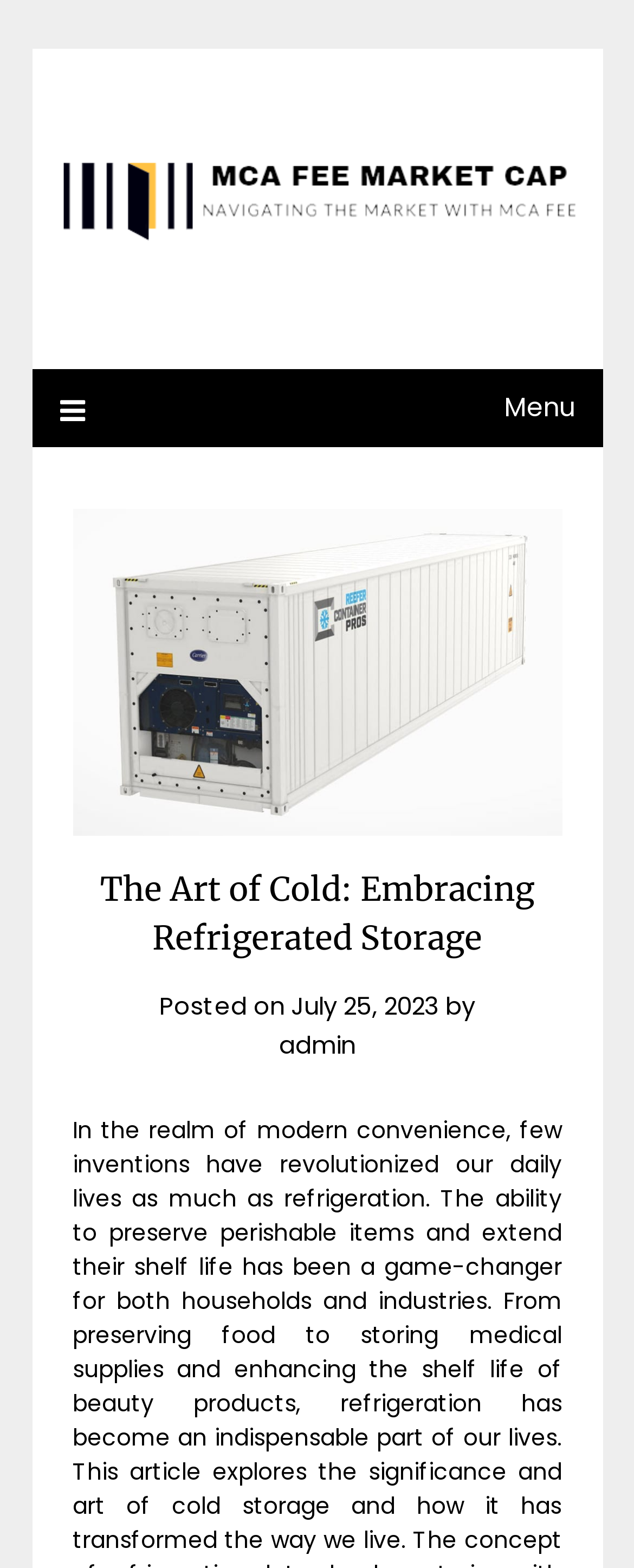What is the principal heading displayed on the webpage?

The Art of Cold: Embracing Refrigerated Storage